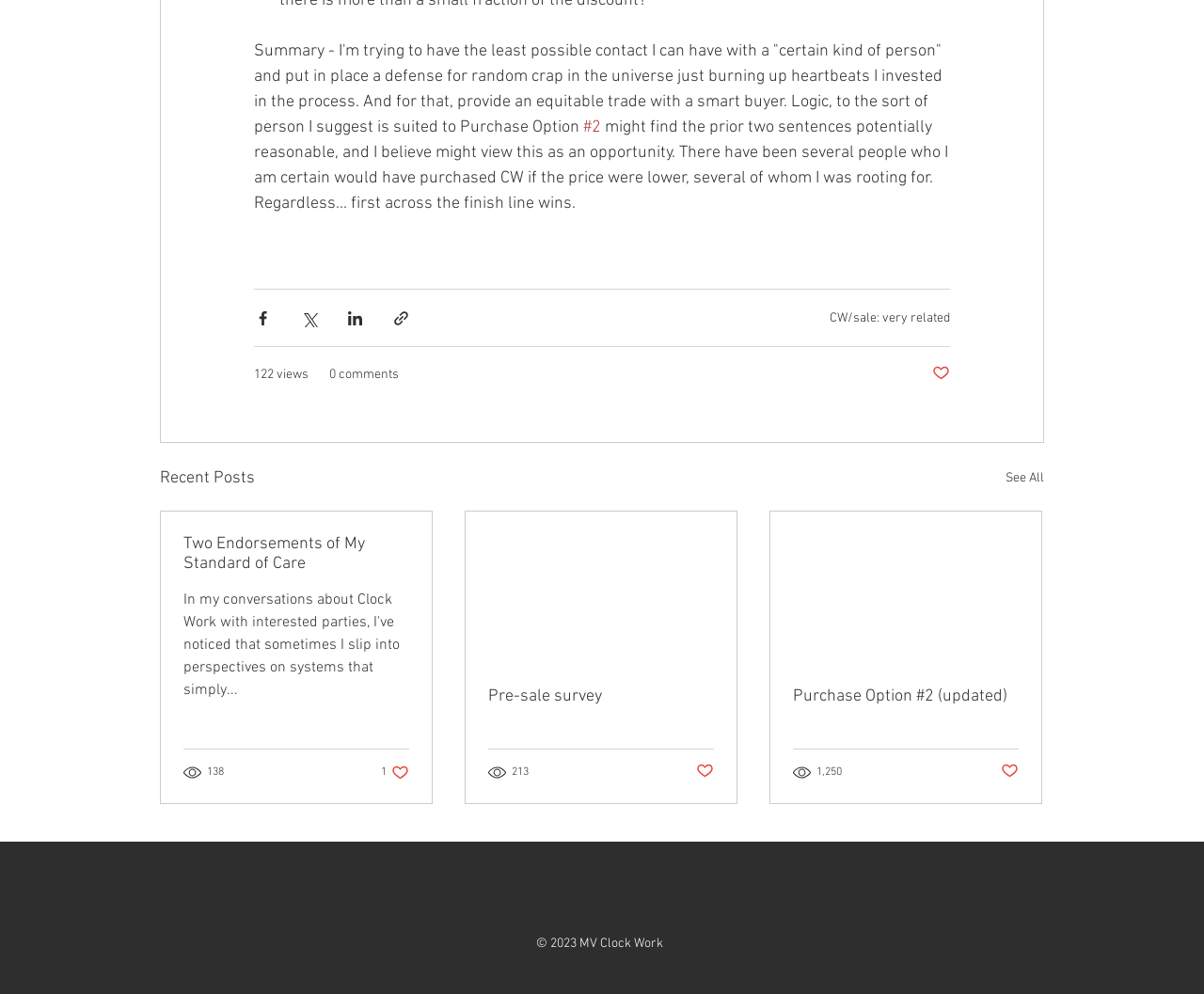Specify the bounding box coordinates of the element's area that should be clicked to execute the given instruction: "View post details". The coordinates should be four float numbers between 0 and 1, i.e., [left, top, right, bottom].

[0.152, 0.537, 0.34, 0.577]